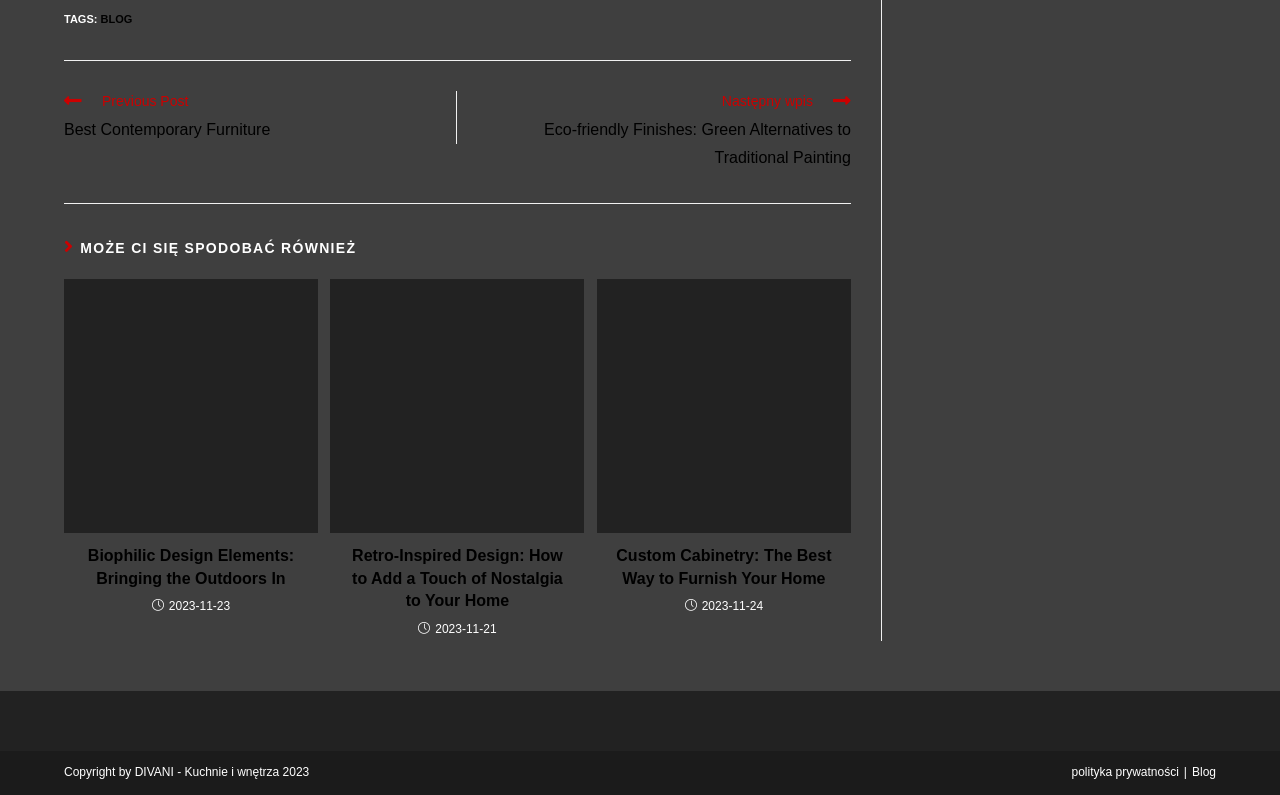Identify the bounding box coordinates of the region I need to click to complete this instruction: "View the previous post 'Best Contemporary Furniture'".

[0.05, 0.114, 0.341, 0.182]